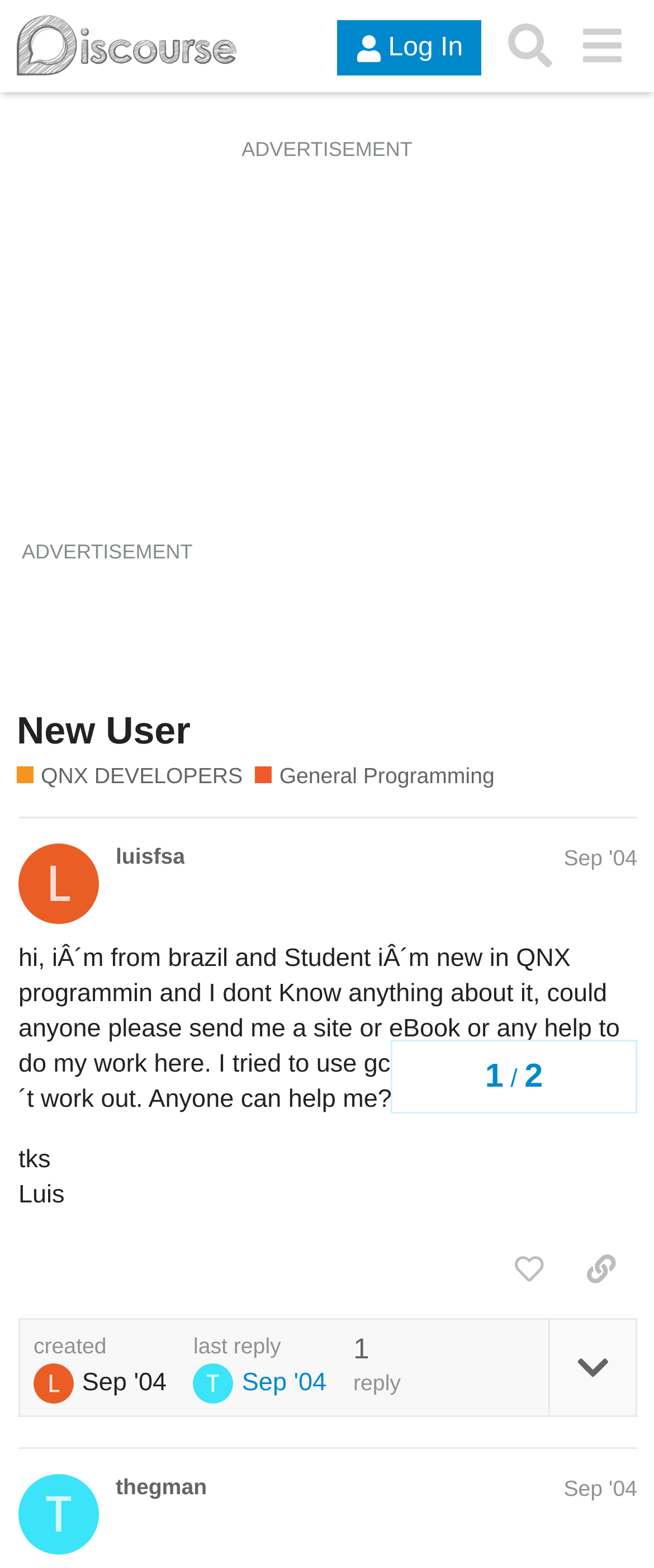Find the bounding box of the UI element described as: "Industry Information". The bounding box coordinates should be given as four float values between 0 and 1, i.e., [left, top, right, bottom].

None